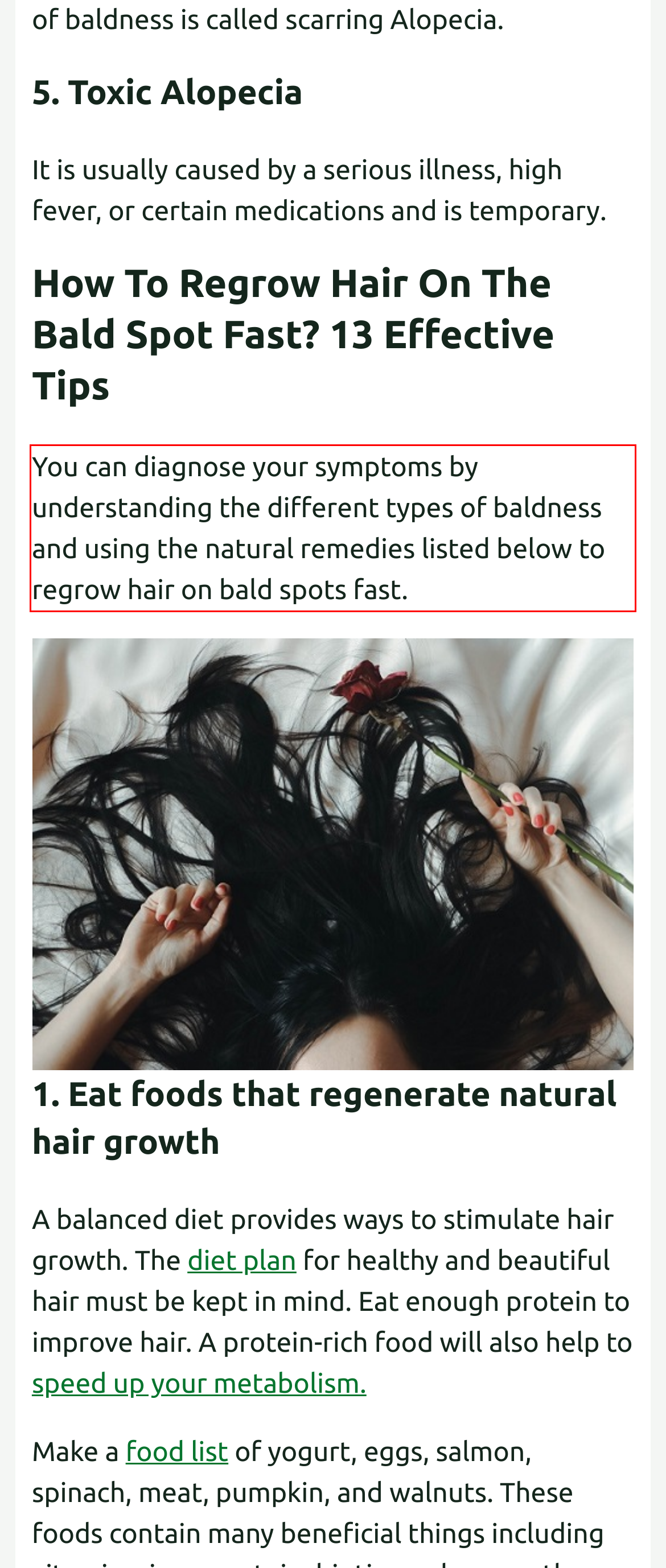Analyze the red bounding box in the provided webpage screenshot and generate the text content contained within.

You can diagnose your symptoms by understanding the different types of baldness and using the natural remedies listed below to regrow hair on bald spots fast.